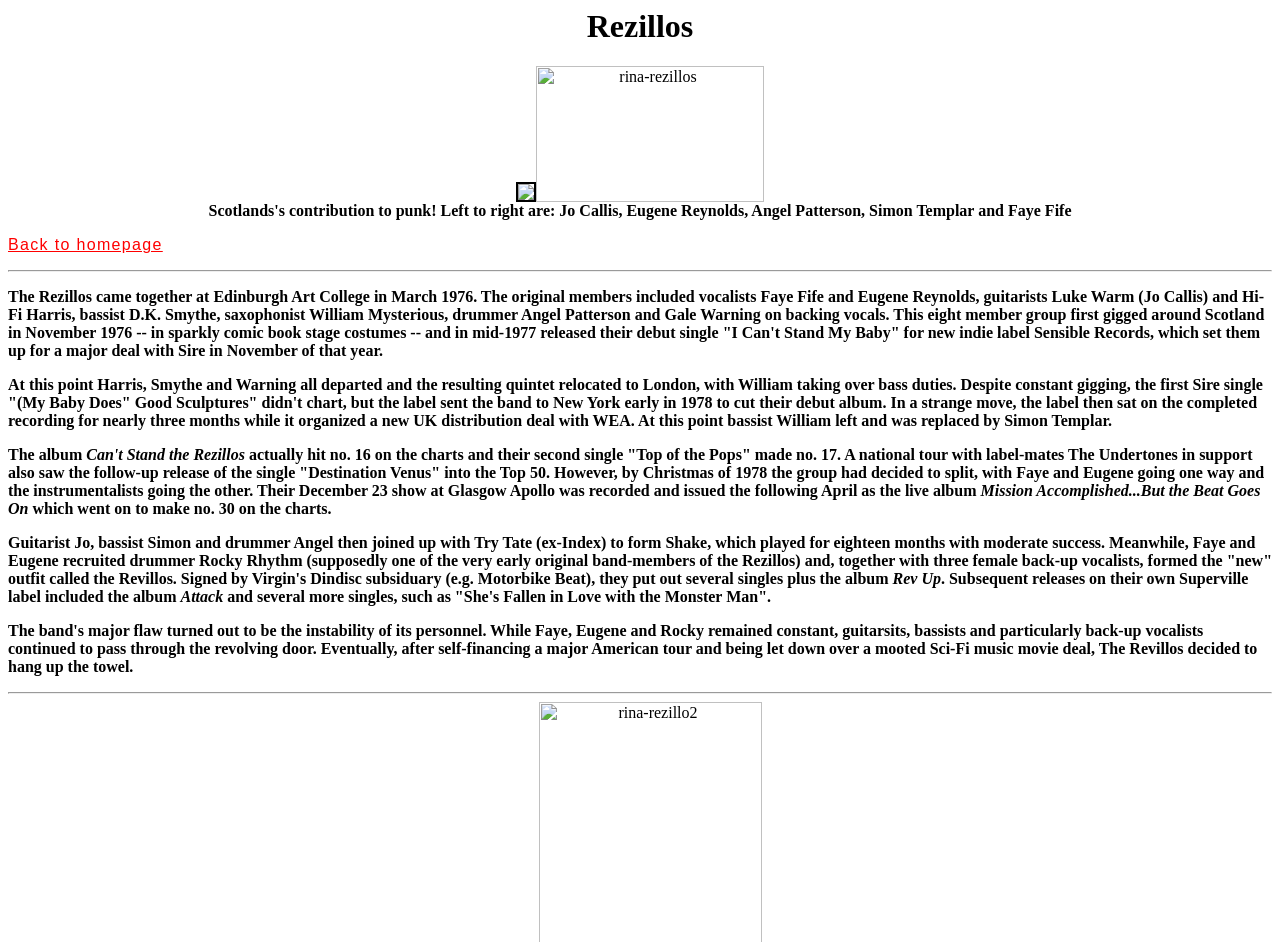Explain the webpage in detail.

The webpage is about the Rezillos, a Scottish punk rock band. At the top, there is a heading with the band's name, "Rezillos", followed by two images, one of which is labeled "rina-rezillos". Below the images, there is a link to go back to the homepage.

The main content of the page is a biography of the band, divided into several paragraphs of text. The text describes the formation of the band in 1976, their early gigs and releases, and the changes in their lineup over time. The biography also mentions the band's chart success, including their debut album and singles.

The text is arranged in a vertical column, with each paragraph following the previous one. There are no images or other elements interrupting the flow of text, except for two horizontal separators that divide the content into sections.

At the bottom of the page, there is another horizontal separator, followed by no additional content. Overall, the page has a simple and straightforward layout, with a focus on presenting the band's history and discography in a clear and readable format.